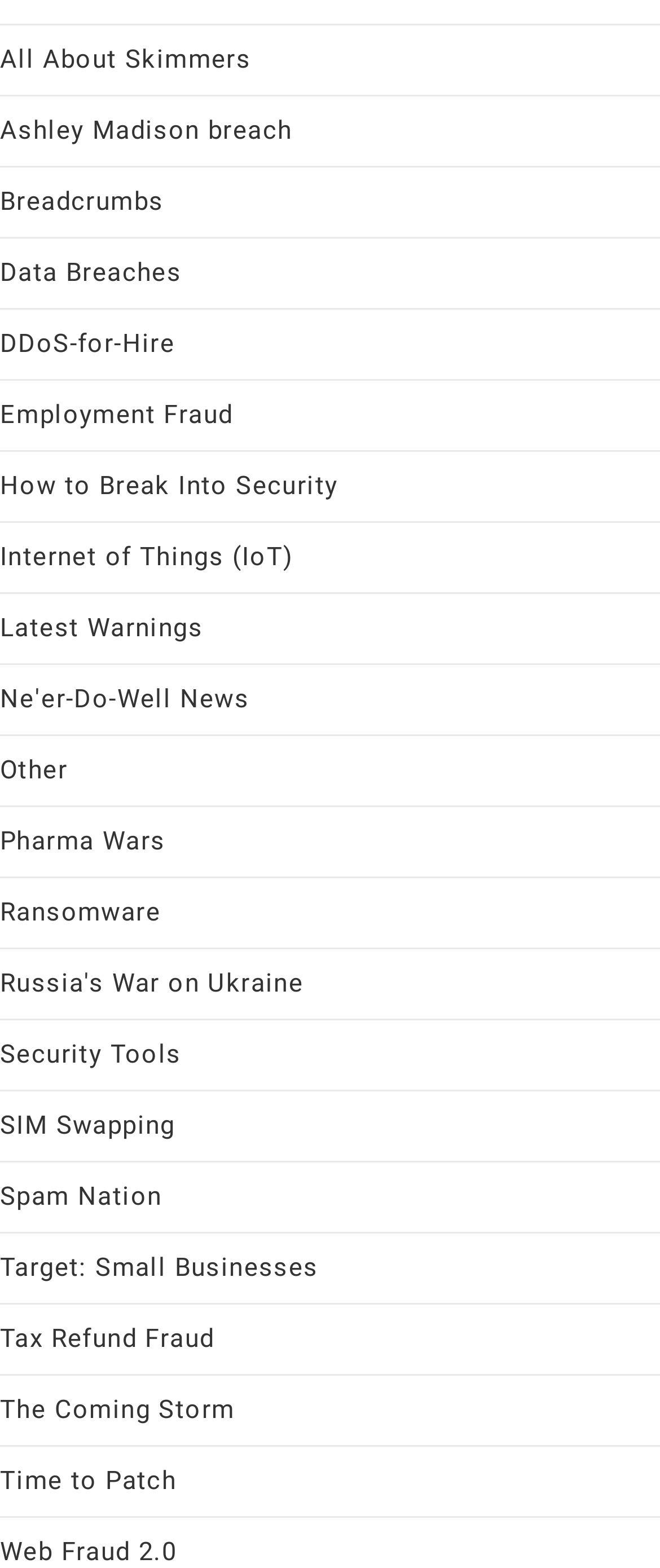Are there any links about security? Refer to the image and provide a one-word or short phrase answer.

Yes